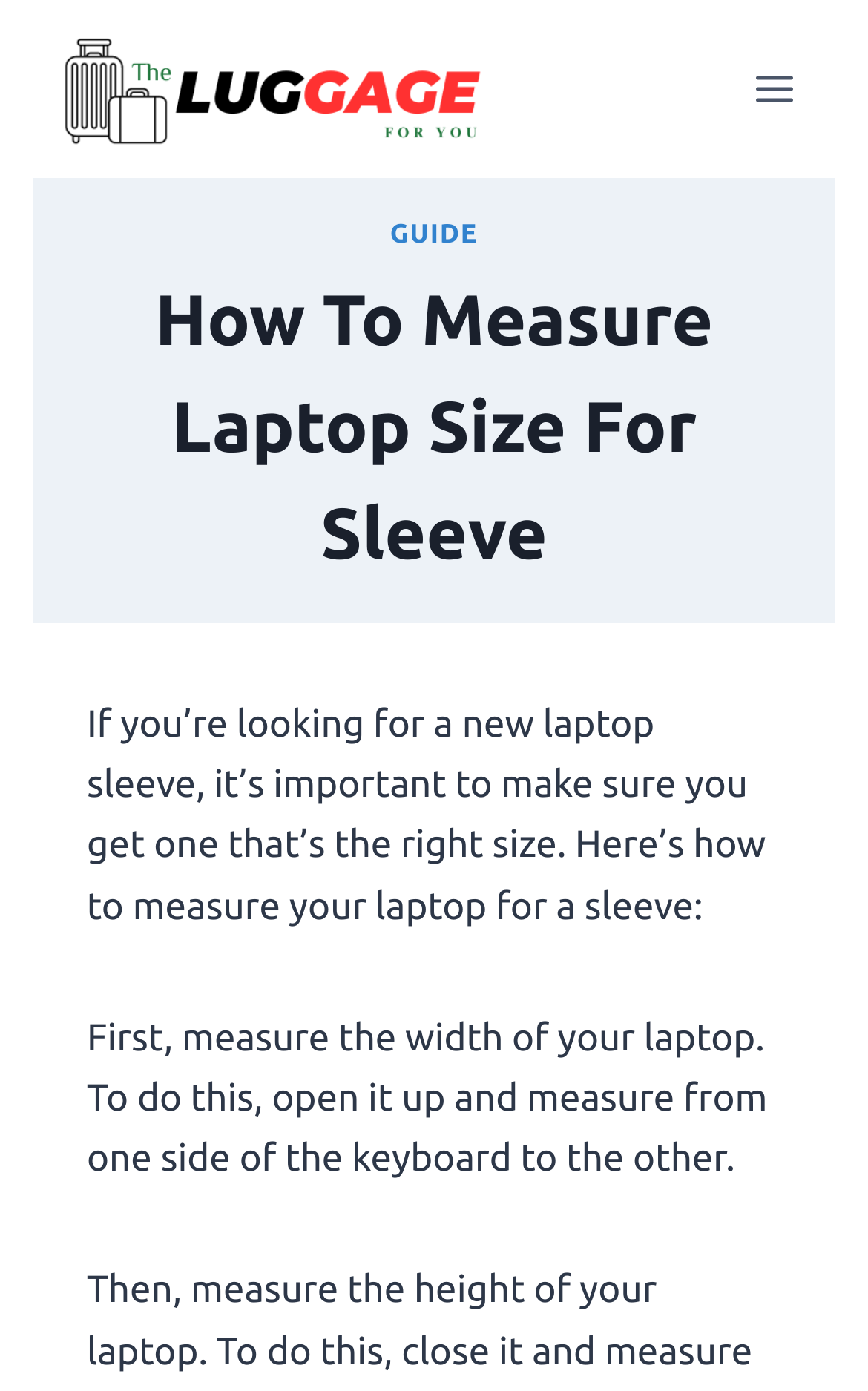Write a detailed summary of the webpage.

The webpage is about measuring laptop size for a sleeve. At the top left, there is a link and an image with the text "The Luggage For You". On the top right, there is a button to open a menu. Below the top section, there is a link "GUIDE" in the middle. 

The main content of the webpage is a guide on how to measure laptop size for a sleeve. The title of the guide is "How To Measure Laptop Size For Sleeve", which is a heading at the top center of the page. Below the title, there is a paragraph explaining the importance of getting a laptop sleeve of the right size. 

Further down, there is another paragraph providing instructions on how to measure the width of a laptop, which involves opening it up and measuring from one side of the keyboard to the other.